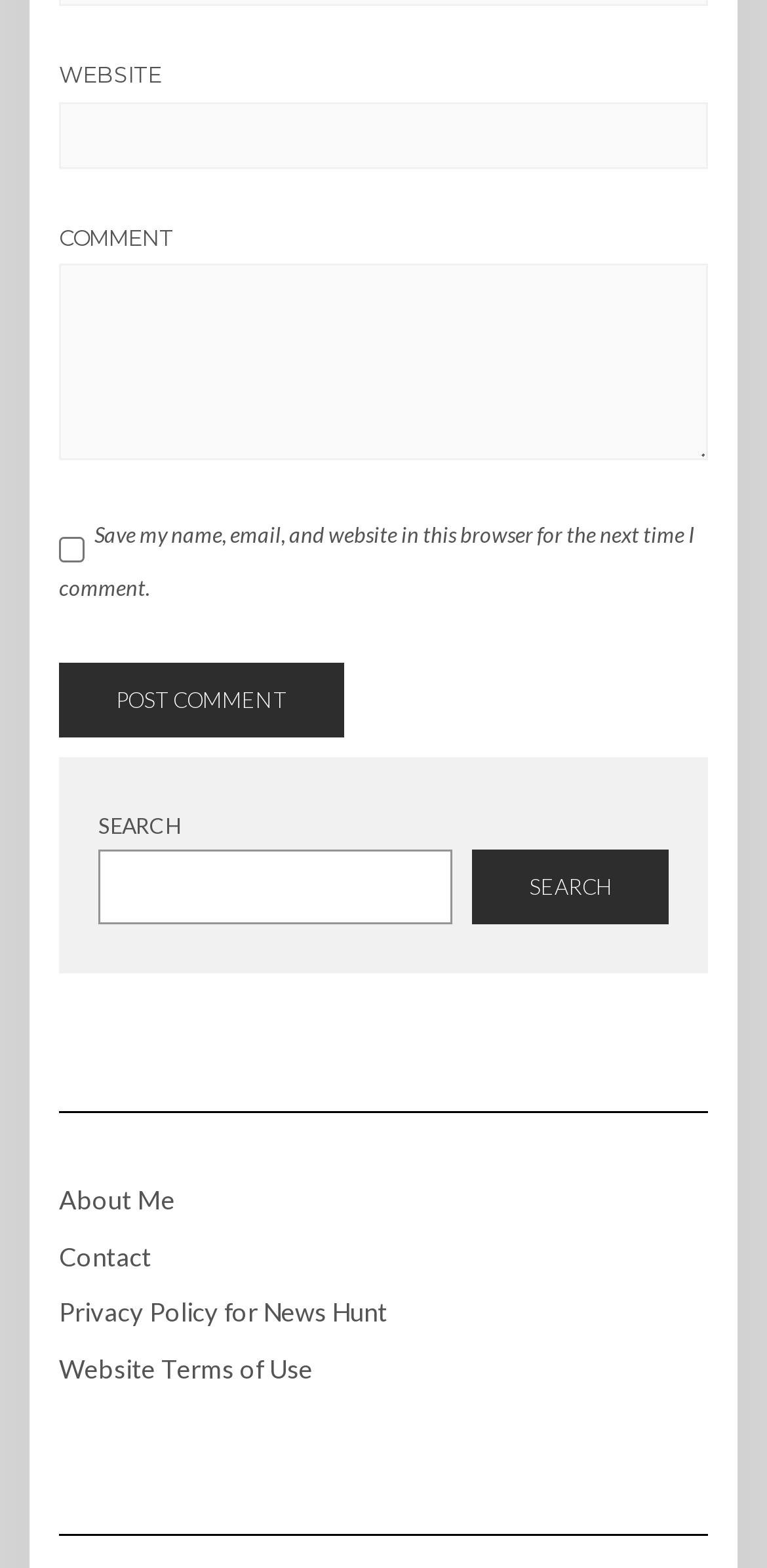What is the text on the search button? Observe the screenshot and provide a one-word or short phrase answer.

Search